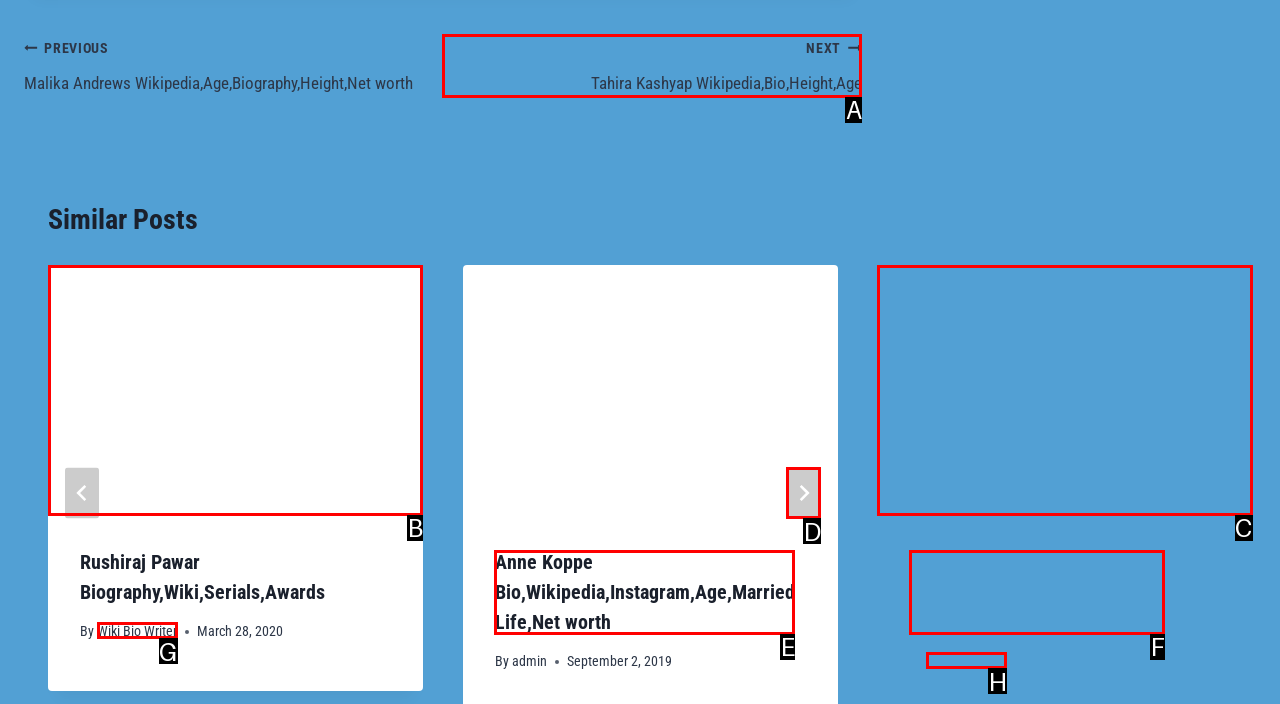With the provided description: NextContinue Tahira Kashyap Wikipedia,Bio,Height,Age, select the most suitable HTML element. Respond with the letter of the selected option.

A